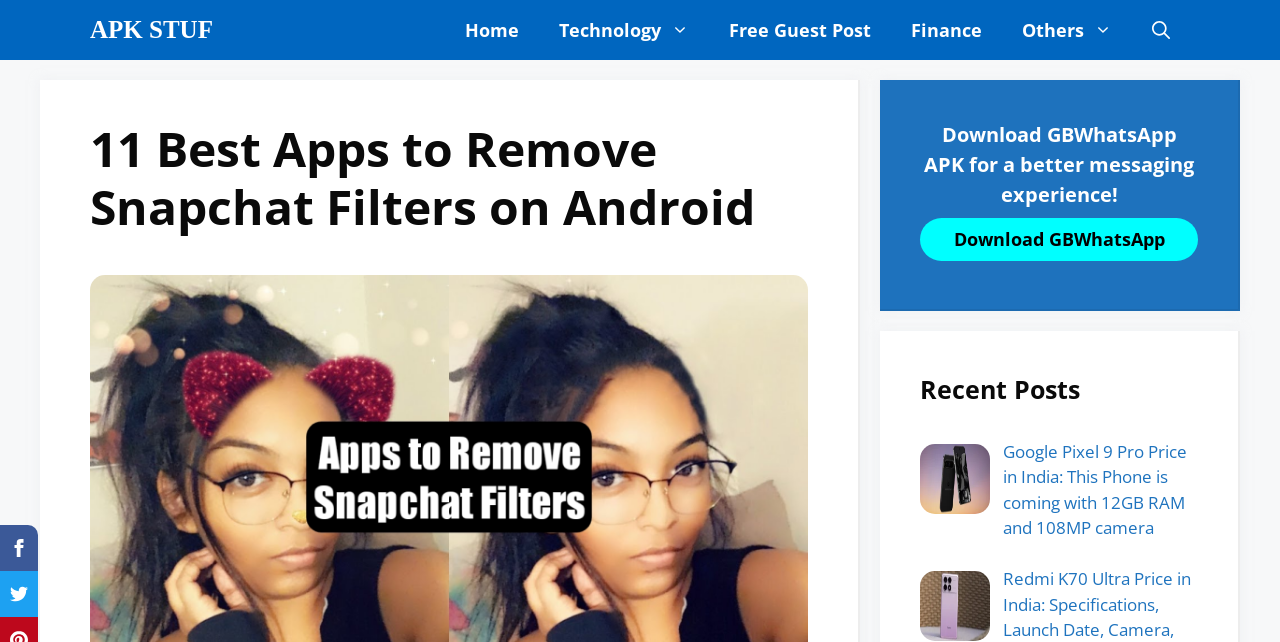What is the topic of the link 'Google Pixel 9 Pro Price in India...'?
Based on the image, respond with a single word or phrase.

Google Pixel 9 Pro